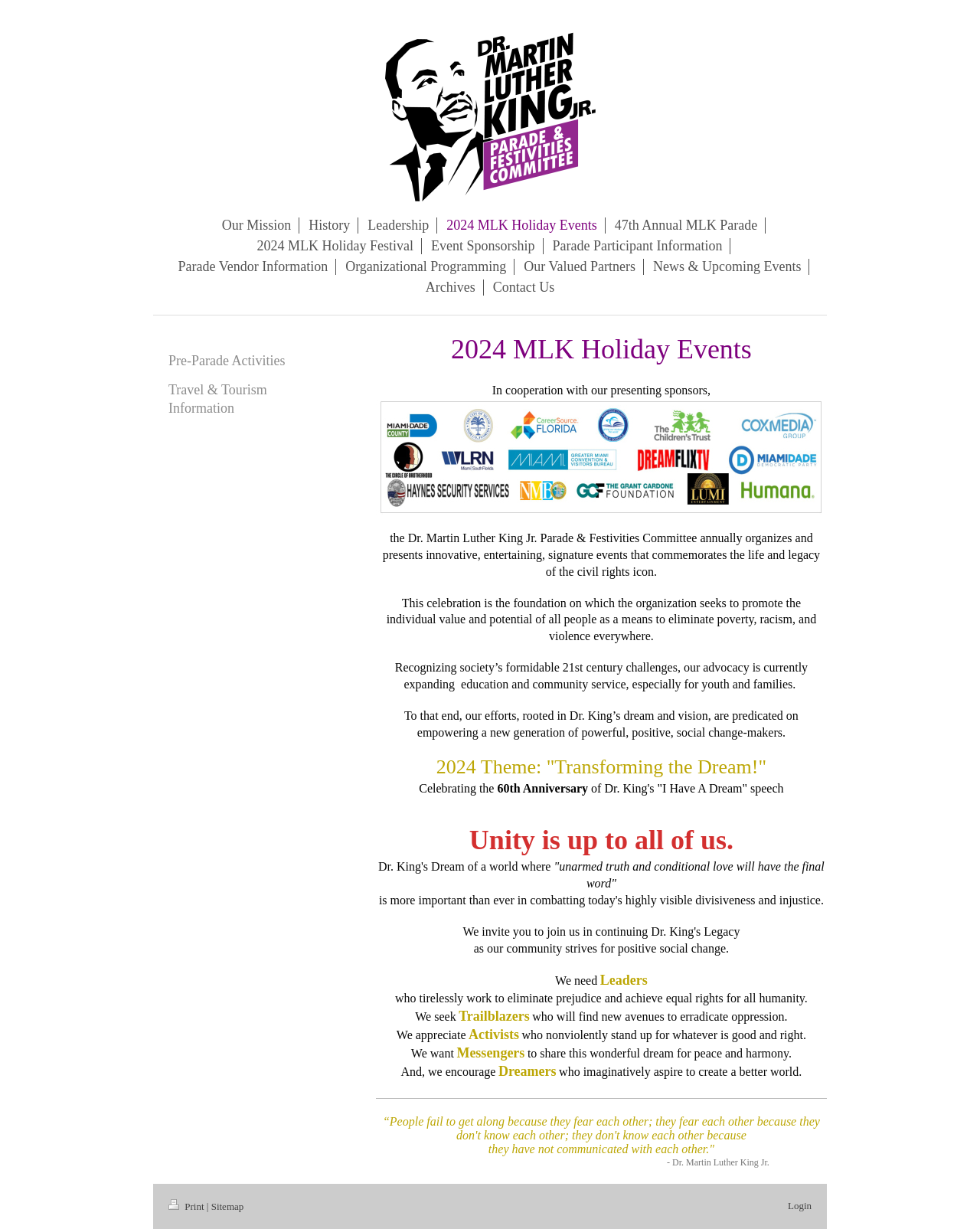Determine the bounding box for the described HTML element: "Parade Participant Information". Ensure the coordinates are four float numbers between 0 and 1 in the format [left, top, right, bottom].

[0.556, 0.194, 0.746, 0.207]